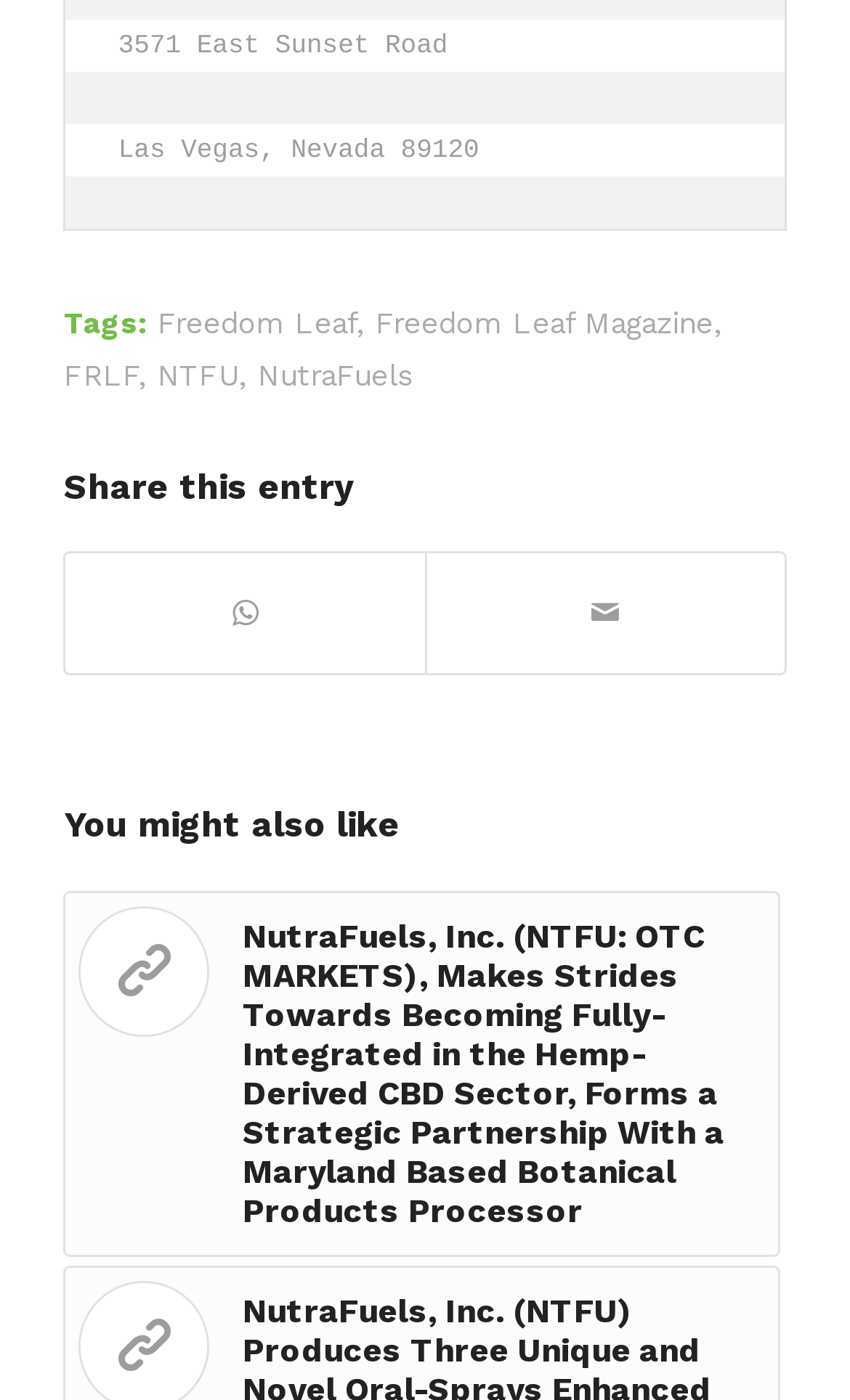Please specify the bounding box coordinates of the clickable region to carry out the following instruction: "Visit the 'Freedom Leaf Magazine' website". The coordinates should be four float numbers between 0 and 1, in the format [left, top, right, bottom].

[0.442, 0.217, 0.839, 0.242]